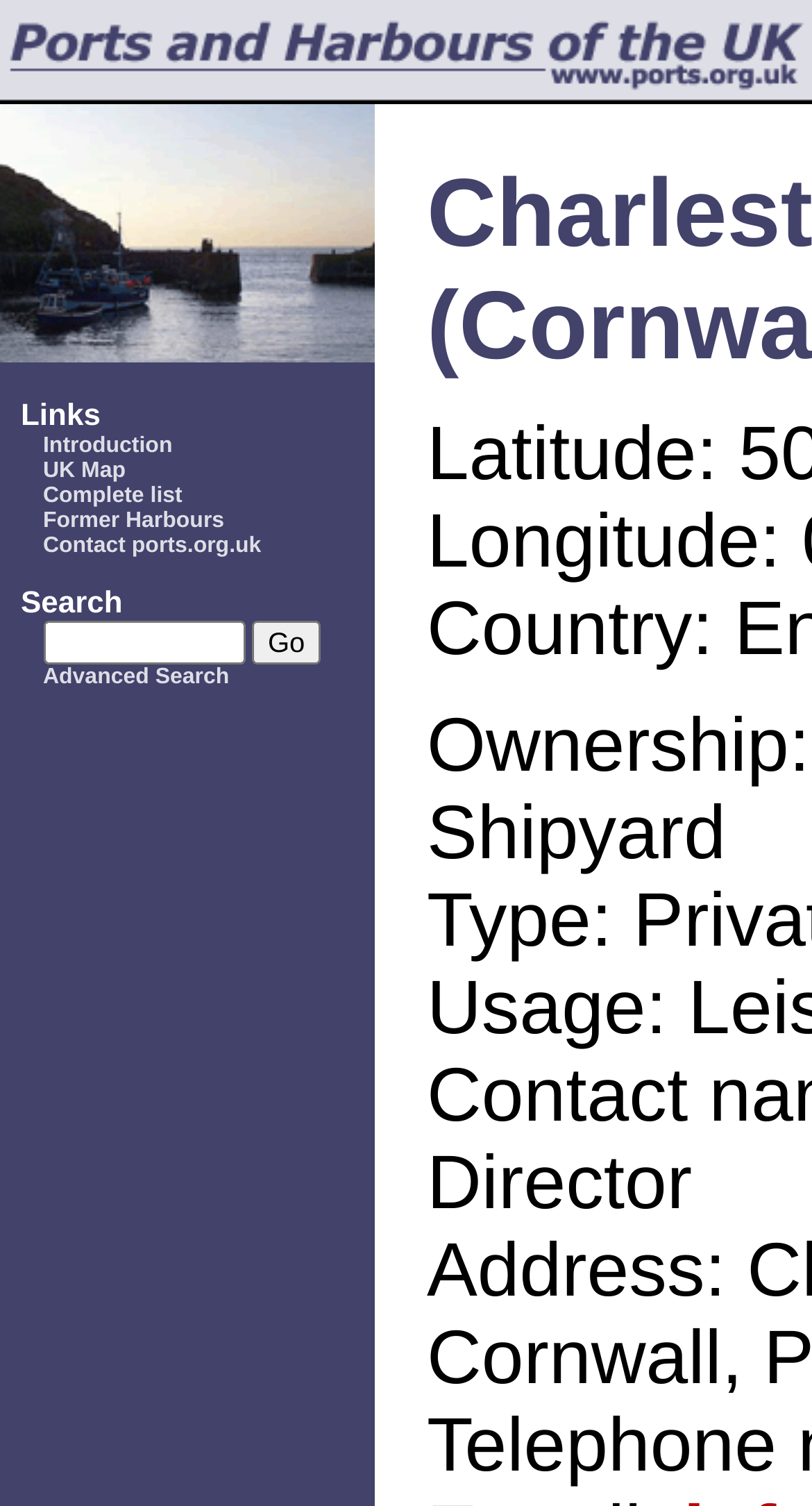Given the description "name="search"", provide the bounding box coordinates of the corresponding UI element.

[0.053, 0.413, 0.302, 0.442]